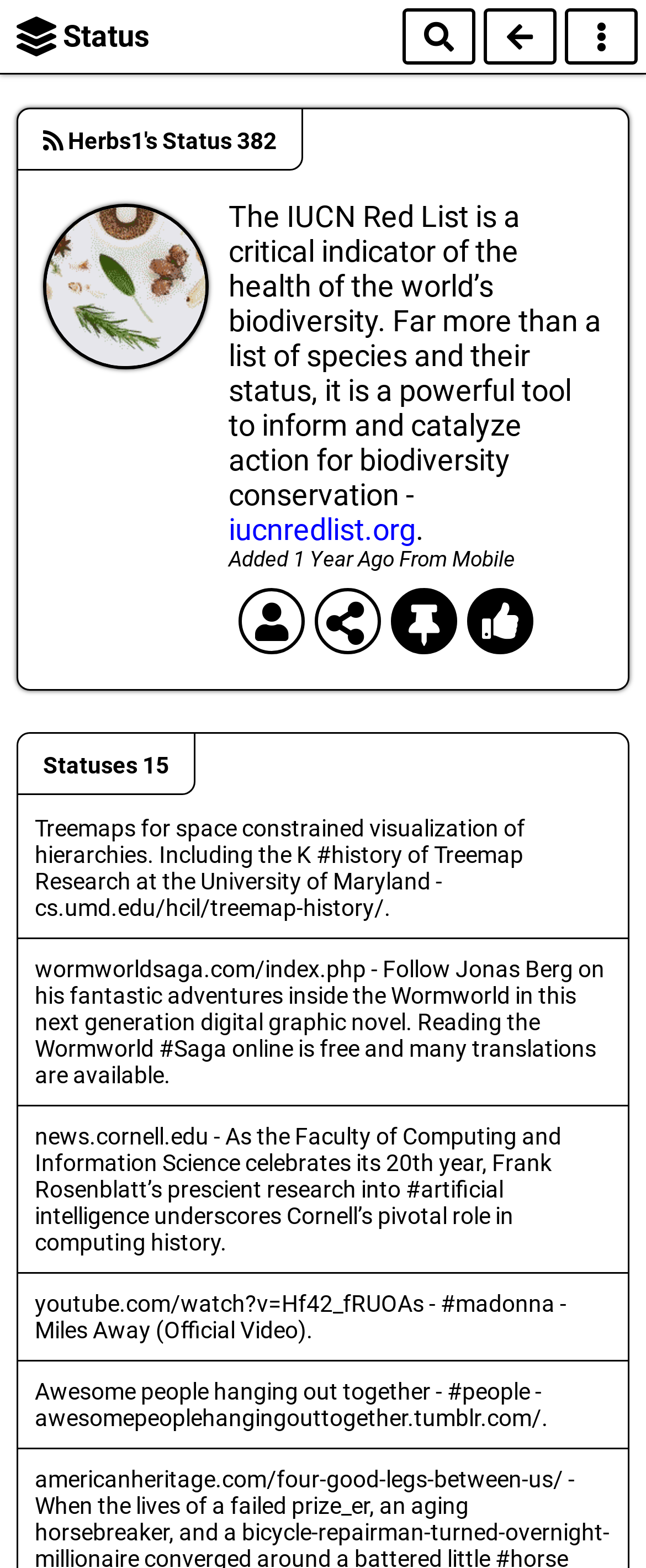Please provide a one-word or phrase answer to the question: 
What is the topic of the article on cs.umd.edu?

Treemaps for space constrained visualization